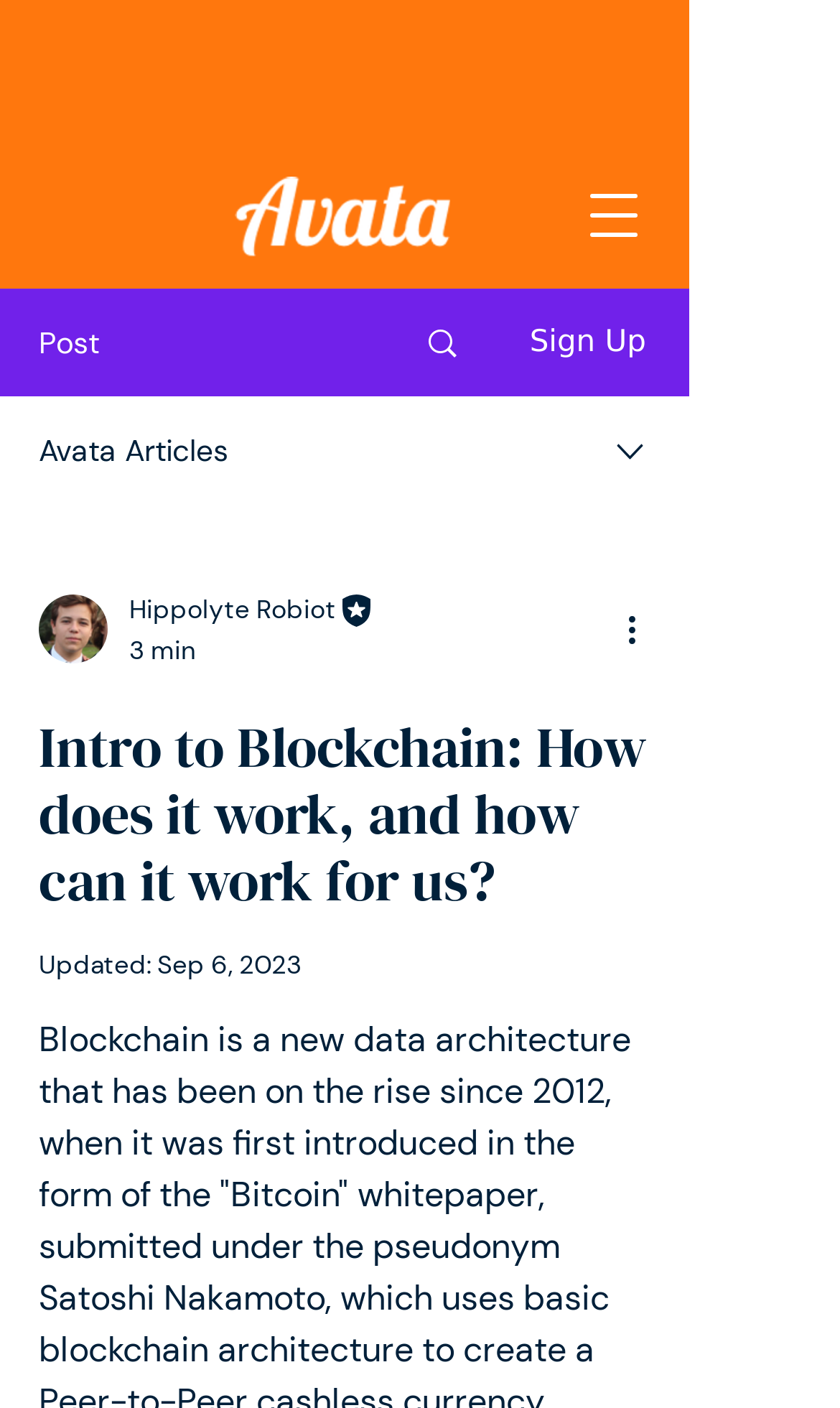Give a one-word or phrase response to the following question: How long does it take to read the article?

3 min